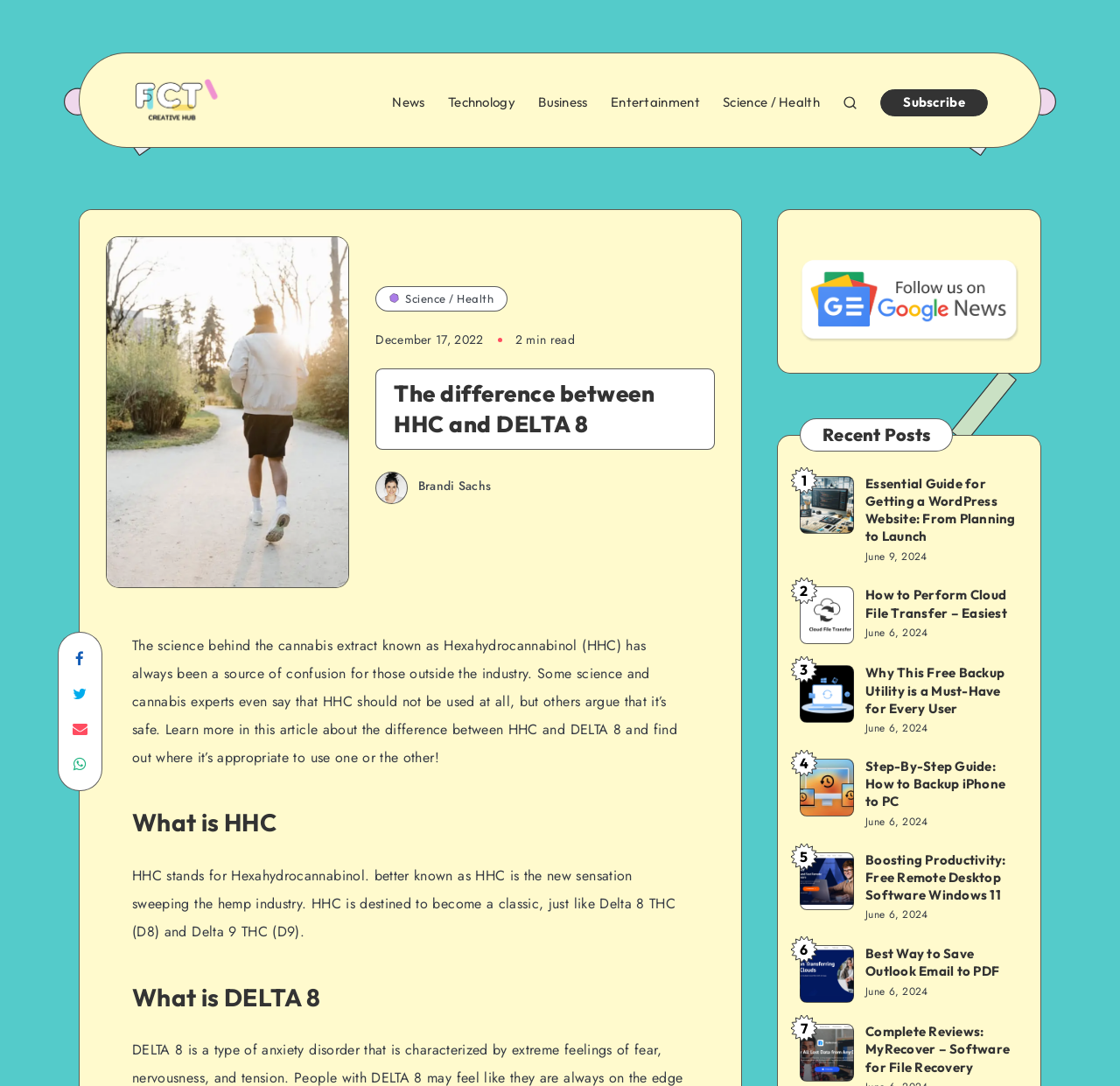Respond with a single word or phrase for the following question: 
What is the date of the article?

December 17, 2022